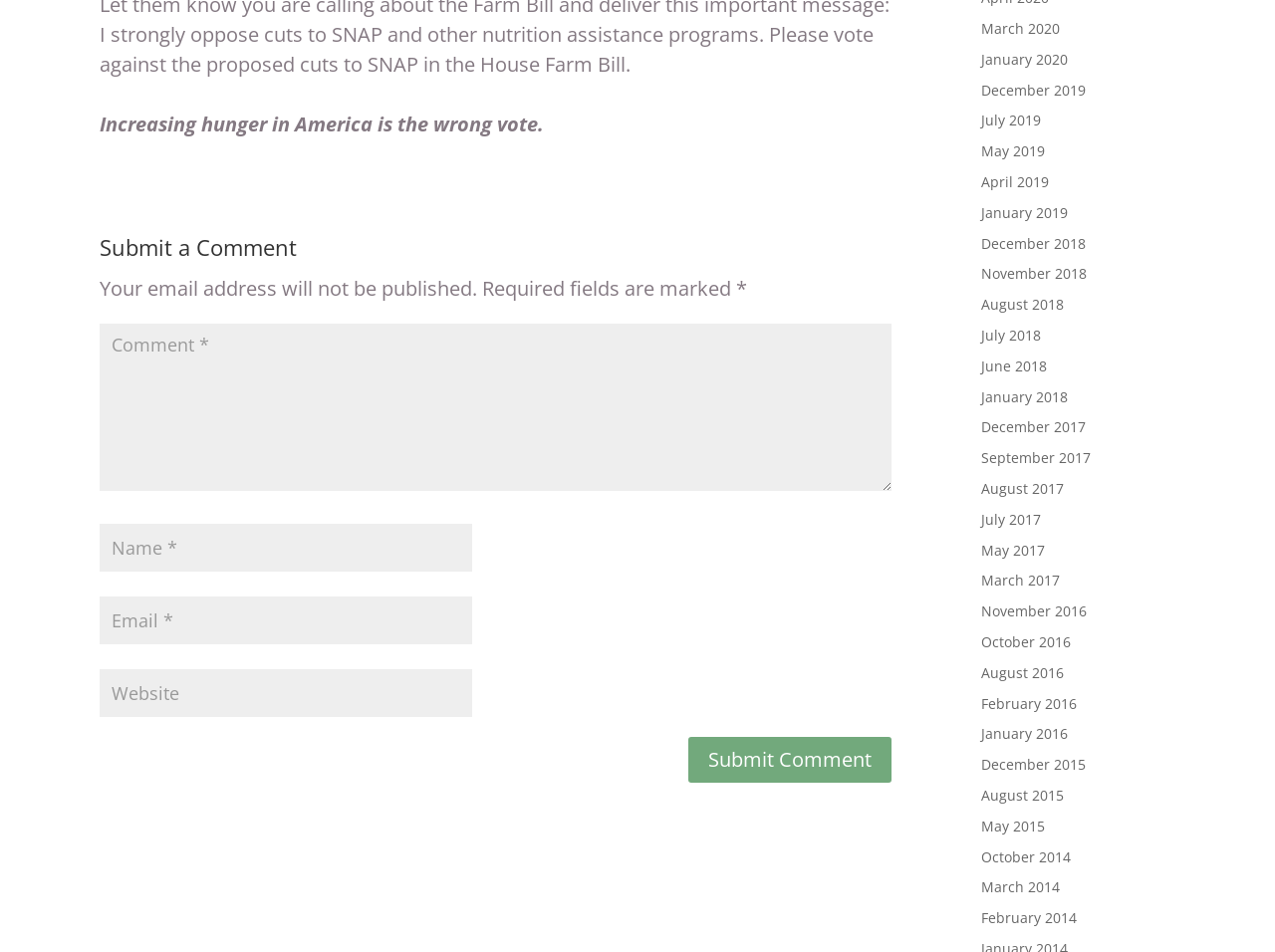Please identify the bounding box coordinates of the region to click in order to complete the task: "Write a comment". The coordinates must be four float numbers between 0 and 1, specified as [left, top, right, bottom].

[0.078, 0.34, 0.699, 0.516]